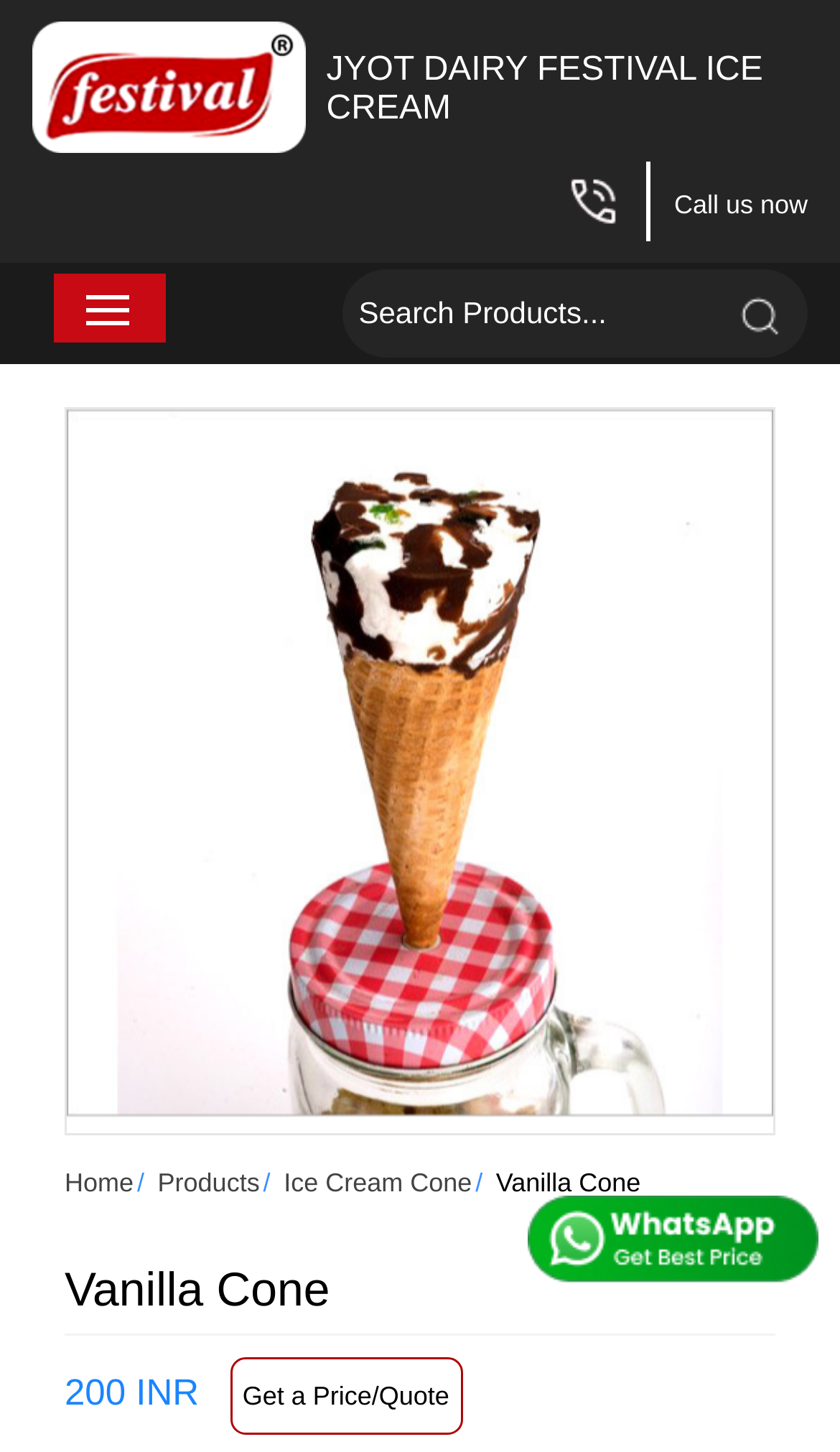What is the purpose of the textbox?
Using the image, provide a concise answer in one word or a short phrase.

Search Products